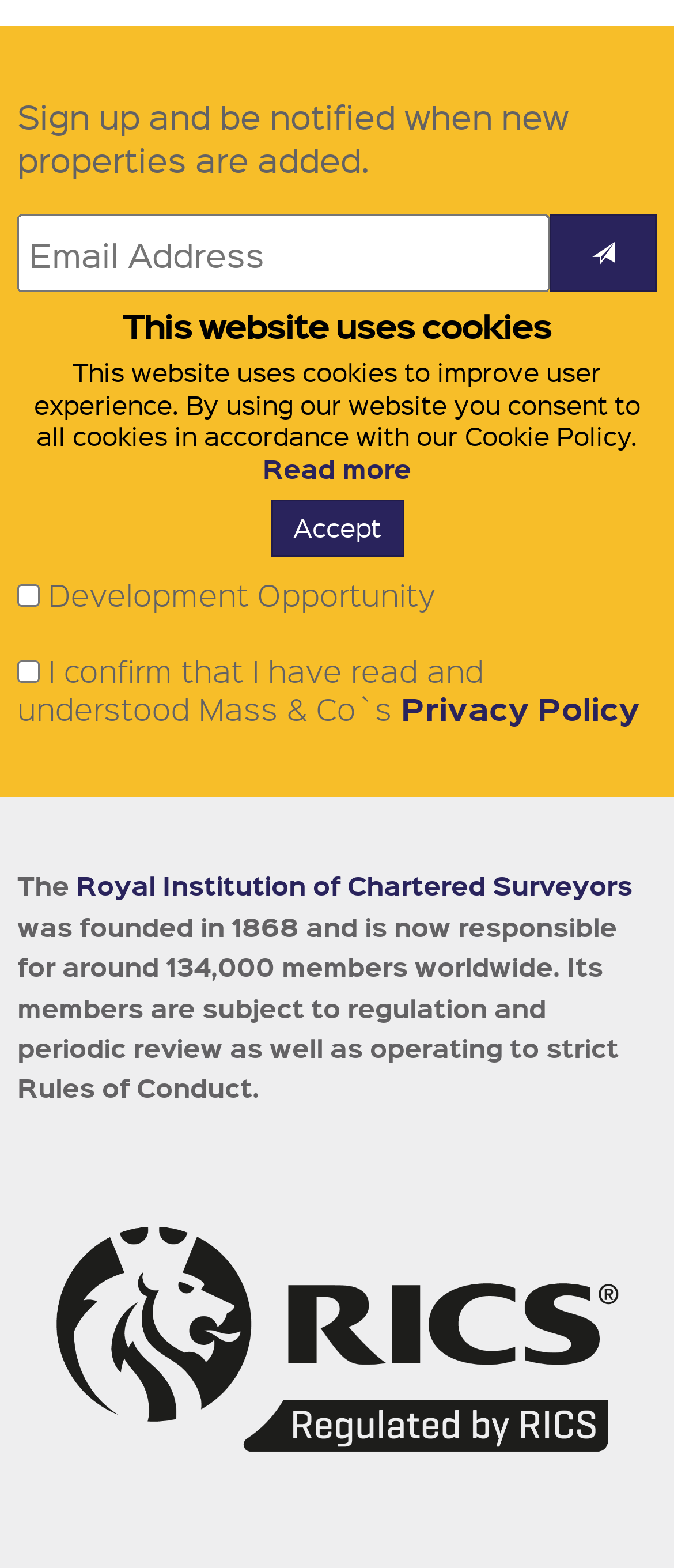From the element description parent_node: Development Opportunity name="developmentopportunity" value="1", predict the bounding box coordinates of the UI element. The coordinates must be specified in the format (top-left x, top-left y, bottom-right x, bottom-right y) and should be within the 0 to 1 range.

[0.026, 0.373, 0.059, 0.387]